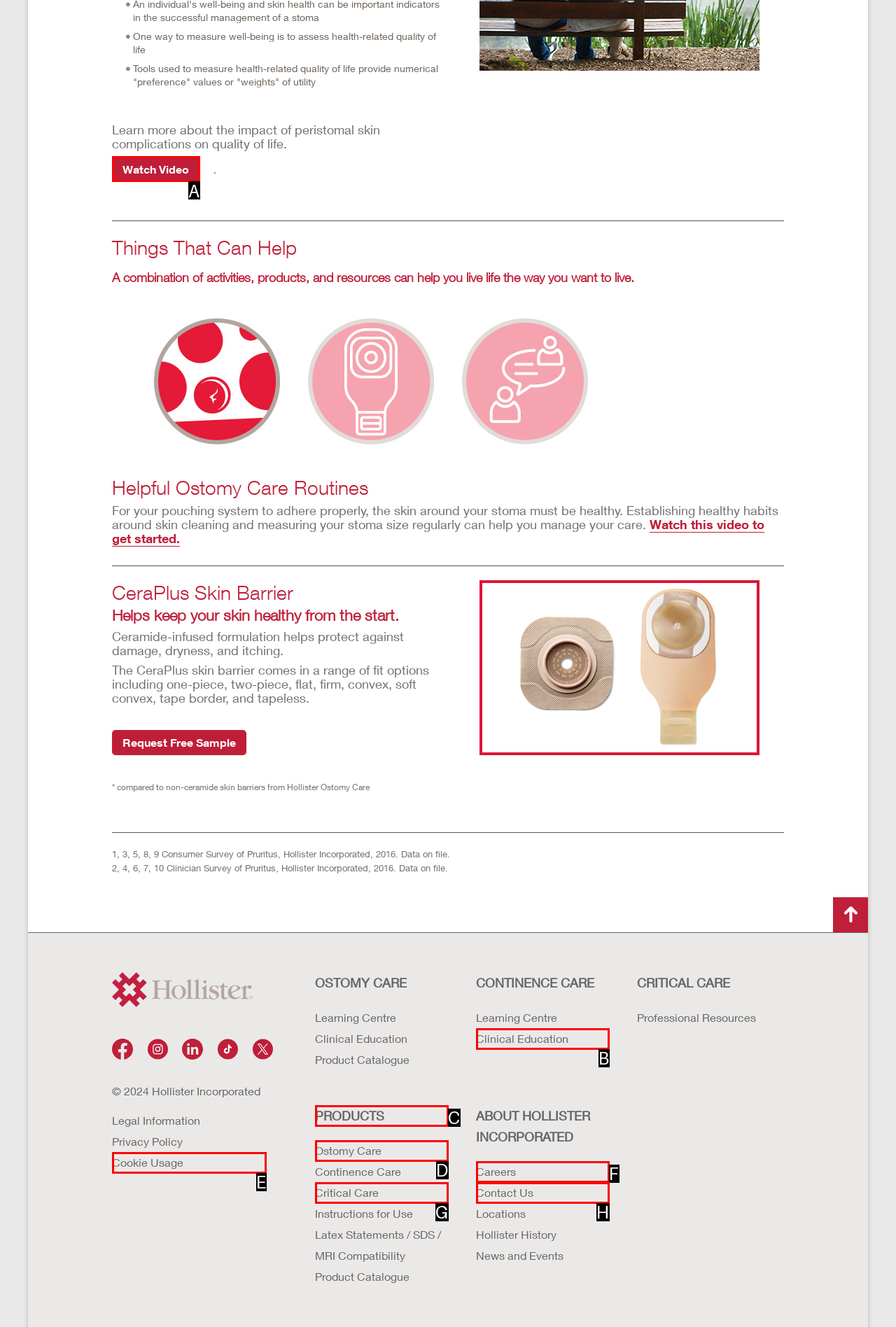To achieve the task: Watch the video about the impact of peristomal skin complications on quality of life., indicate the letter of the correct choice from the provided options.

A